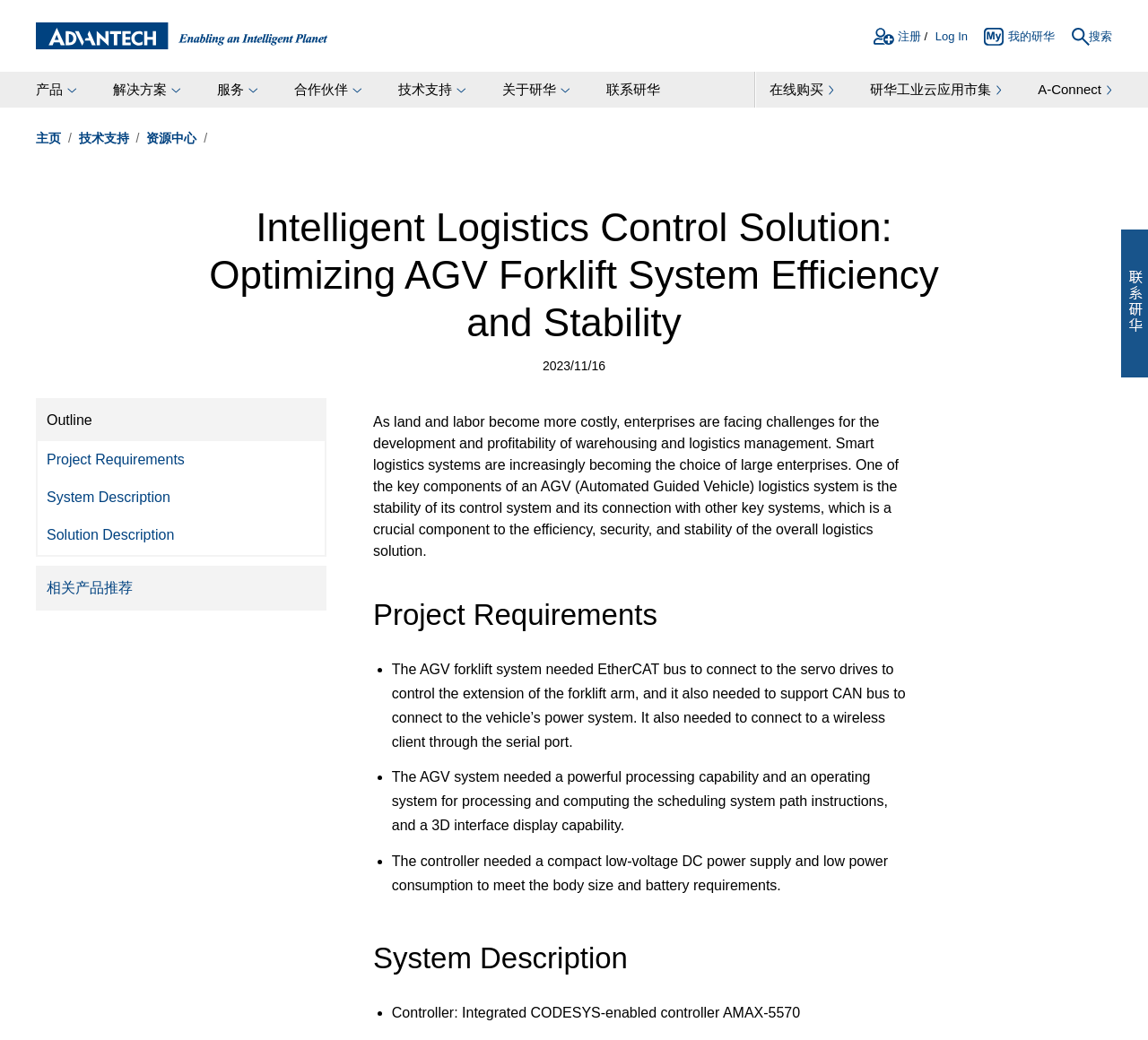Determine the coordinates of the bounding box for the clickable area needed to execute this instruction: "Read the article 'Florida Gov. Ron DeSantis plans Utah fundraiser with GOP megadonors, signaling possible presidential run'".

None